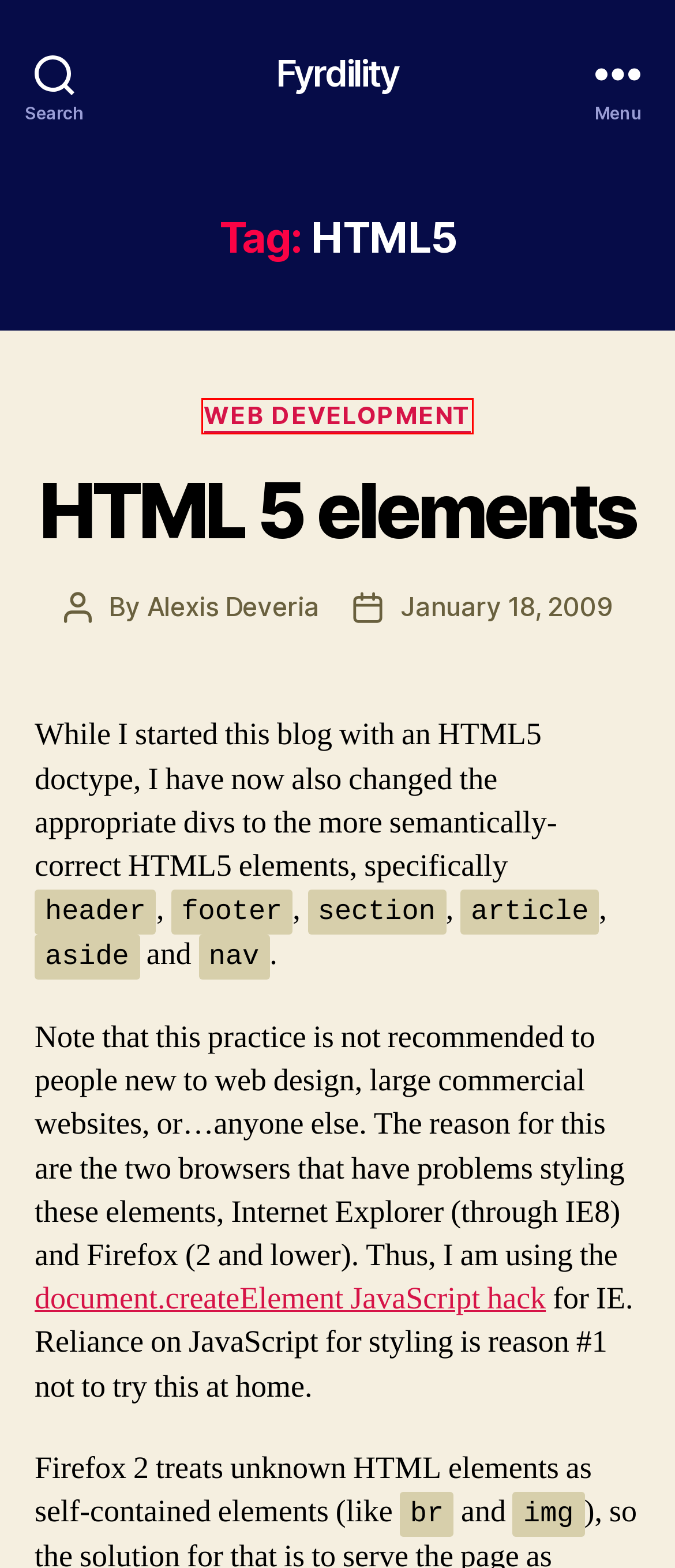Review the screenshot of a webpage which includes a red bounding box around an element. Select the description that best fits the new webpage once the element in the bounding box is clicked. Here are the candidates:
A. HTML 5 elements – Fyrdility
B. December 2008 – Fyrdility
C. Ninja Ropes – Fyrdility
D. Fyrdility – a blog by Alexis Deveria
E. Alexis Deveria – Fyrdility
F. Web development – Fyrdility
G. October 2007 – Fyrdility
H. September 2007 – Fyrdility

F